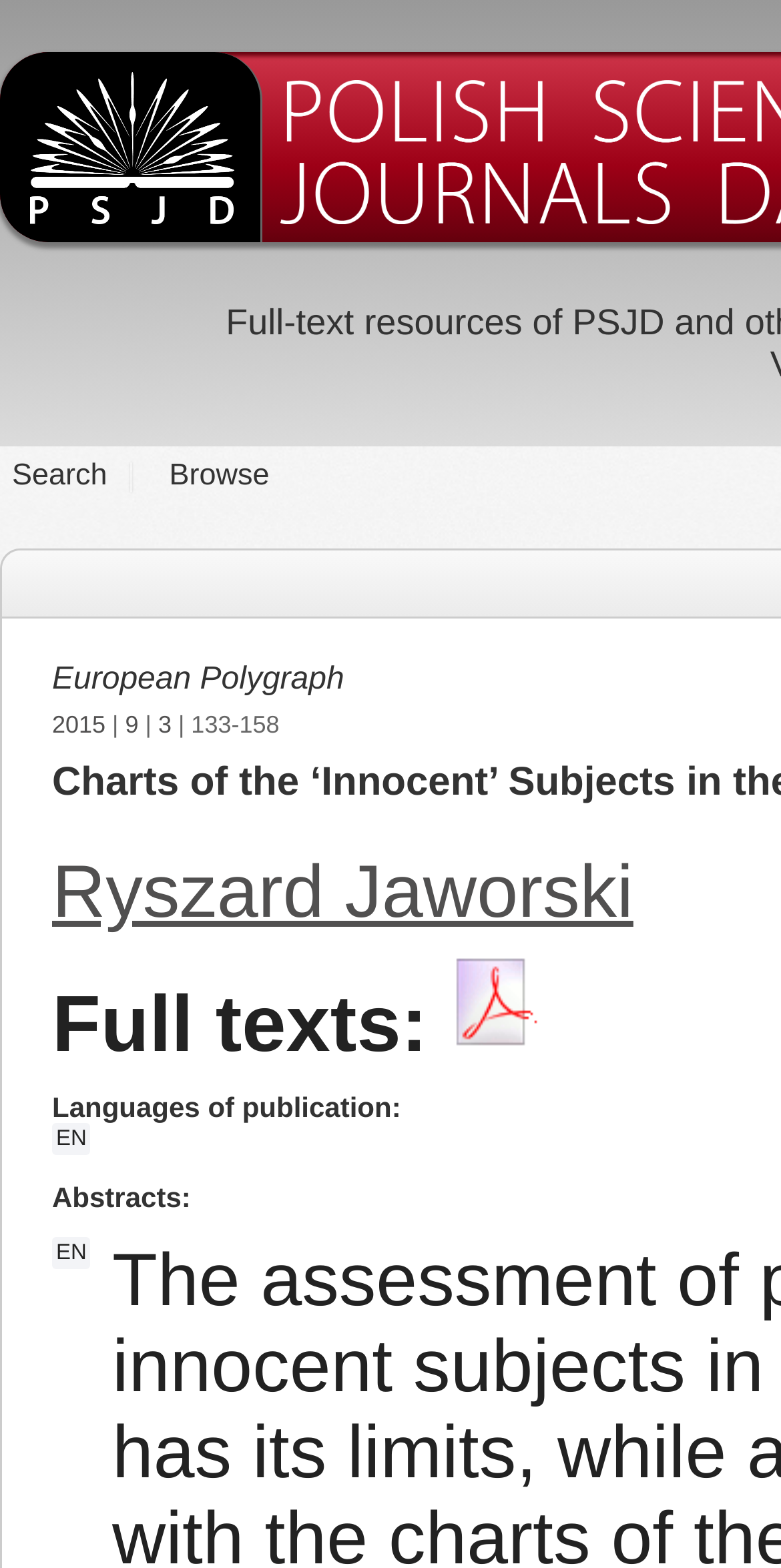Locate the bounding box coordinates of the region to be clicked to comply with the following instruction: "View the full text of the article". The coordinates must be four float numbers between 0 and 1, in the form [left, top, right, bottom].

[0.574, 0.654, 0.697, 0.675]